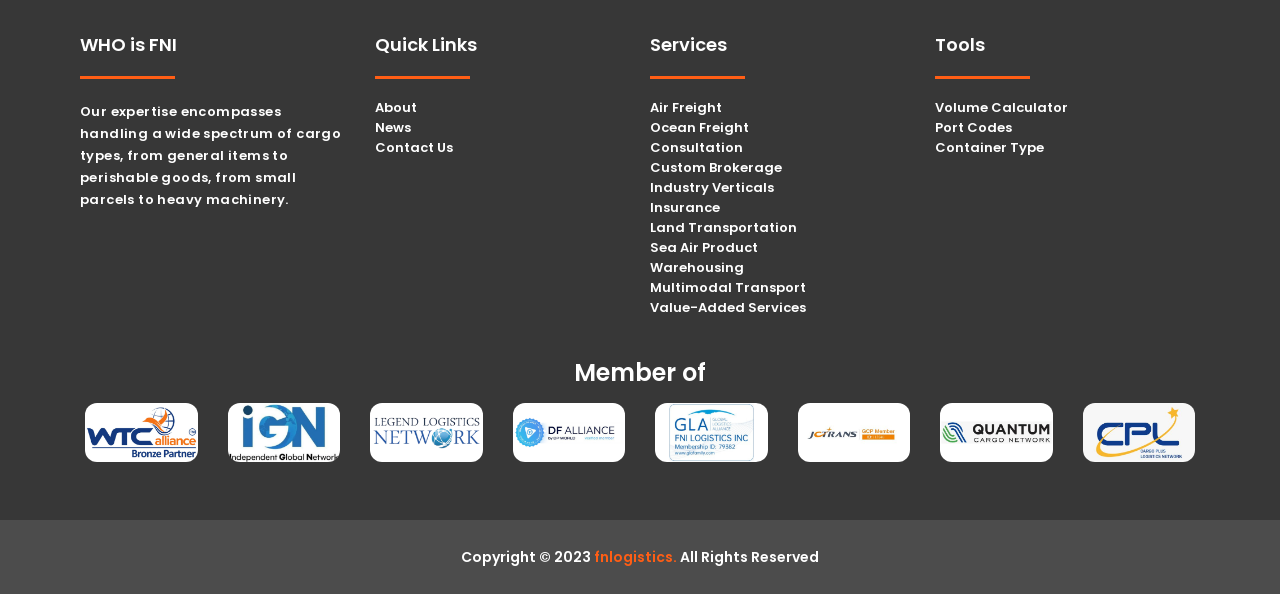What are the organizations that FNI is a member of?
Answer the question with a thorough and detailed explanation.

FNI is a member of several organizations, which are listed at the bottom of the webpage and include WTC, Independent Global Network, legend Logistics, DF Alliance, Global Logistics, and JCtrans.